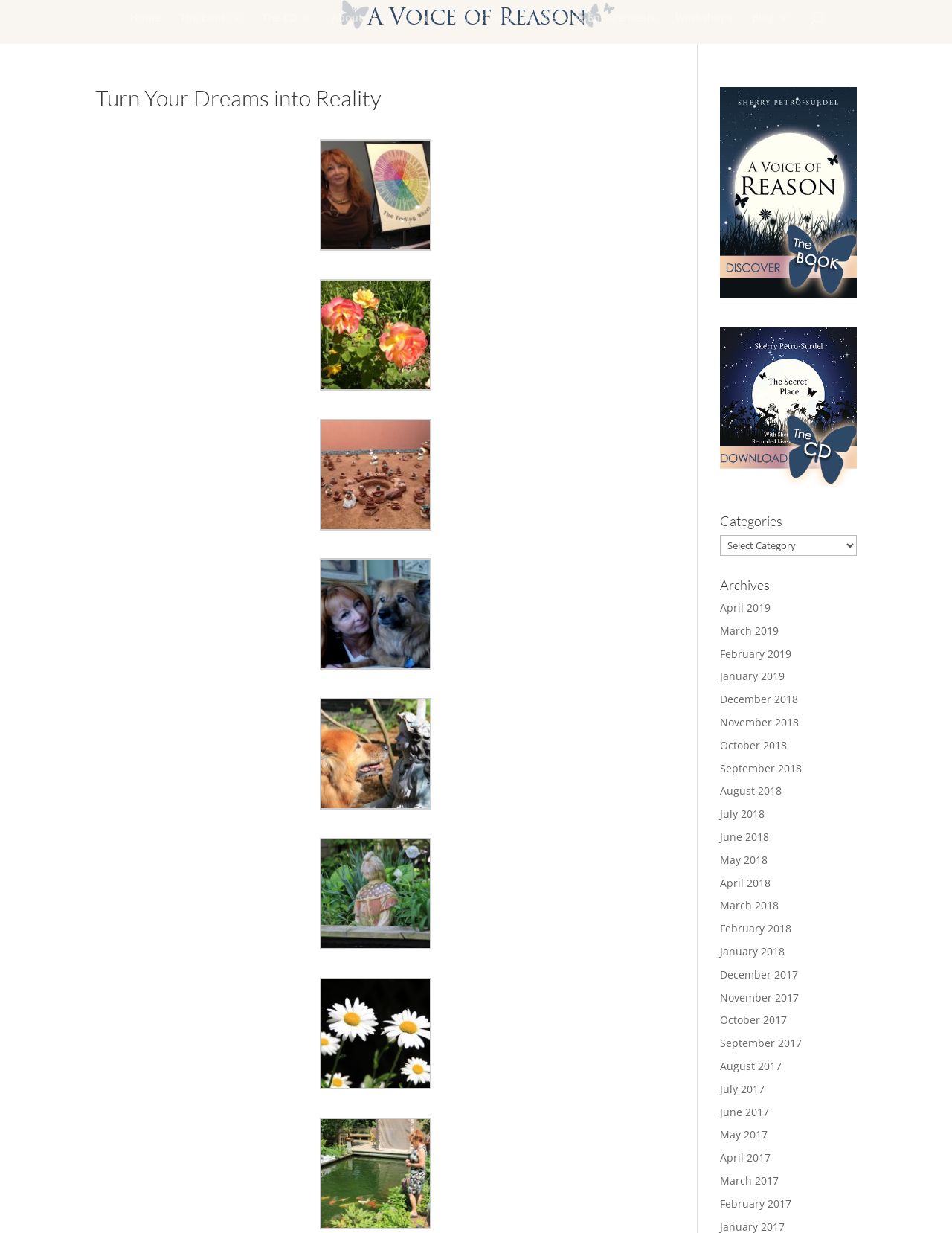Determine the bounding box coordinates for the HTML element described here: "简体中文".

None